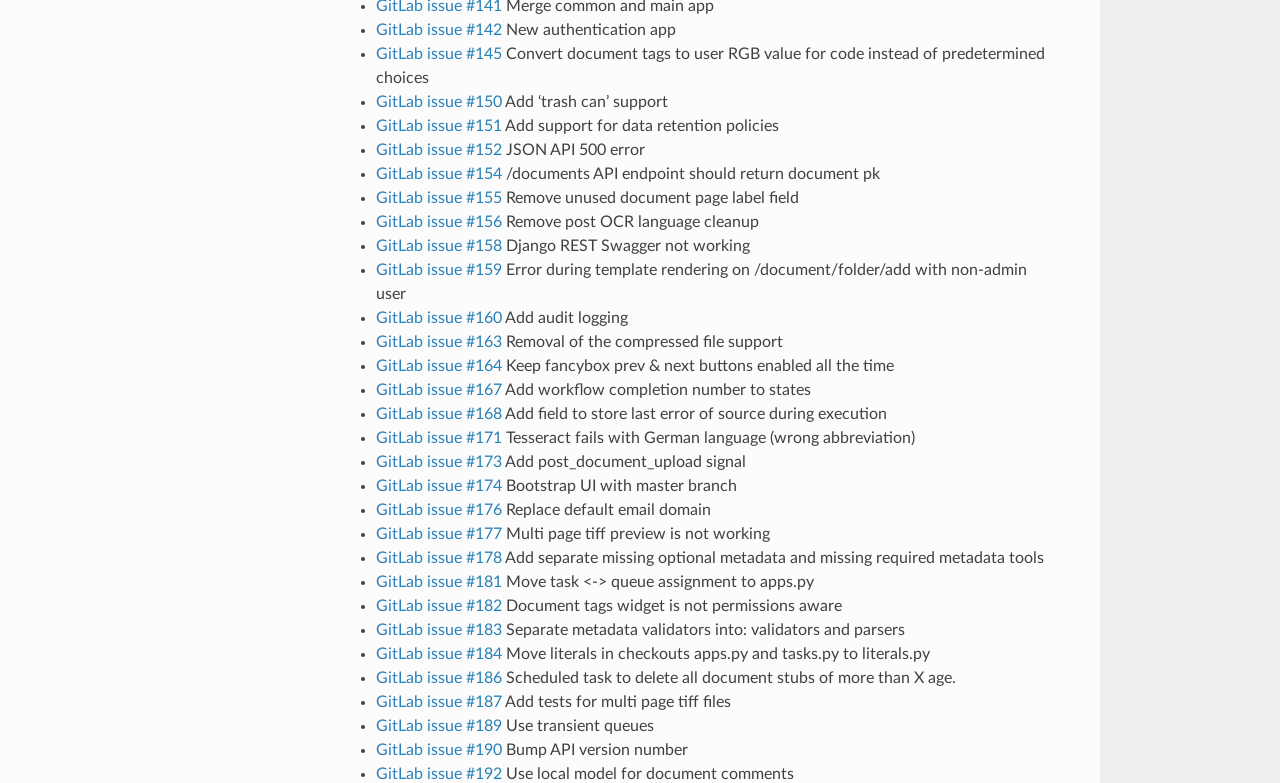Can you find the bounding box coordinates of the area I should click to execute the following instruction: "View GitLab issue #145"?

[0.294, 0.059, 0.392, 0.079]